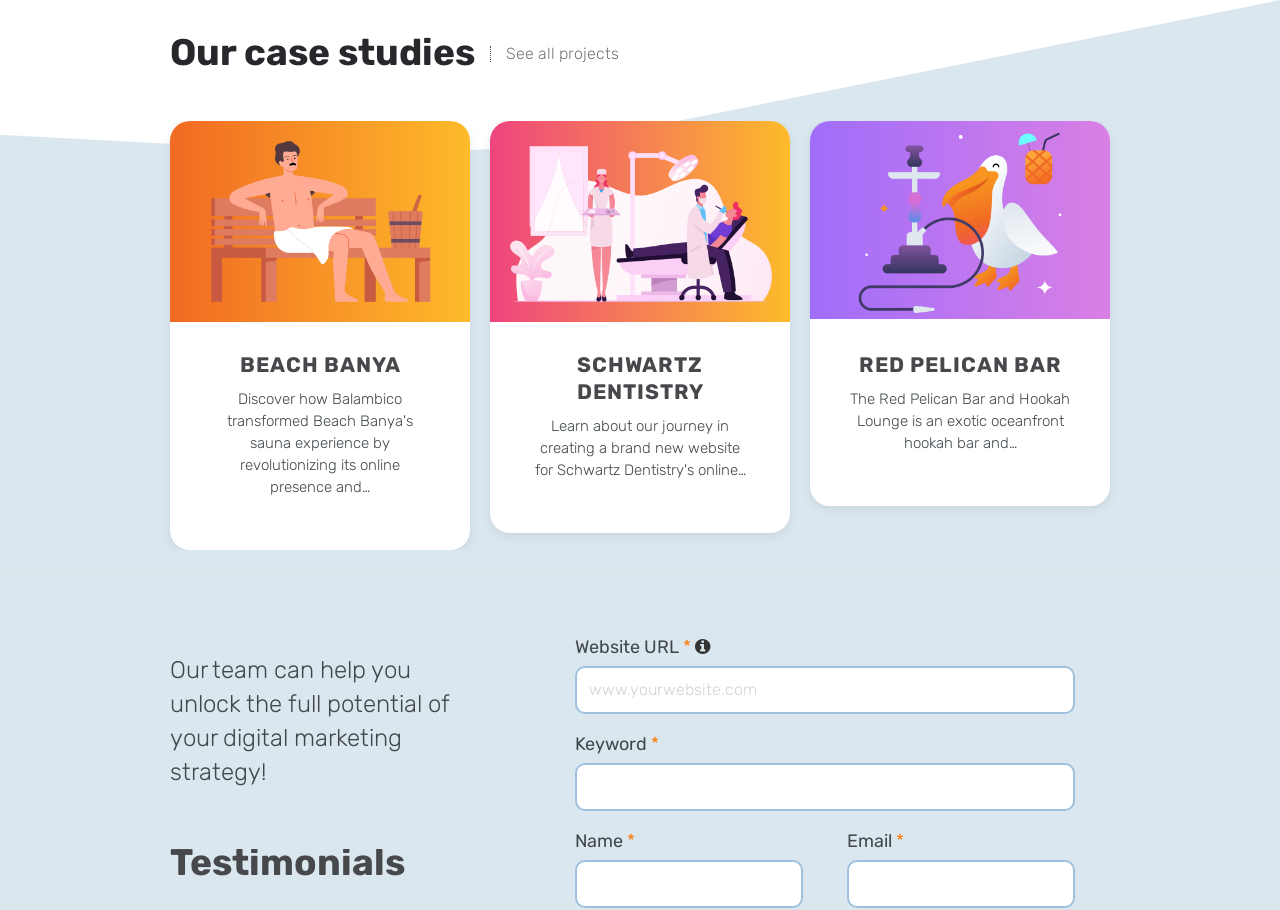Answer the question using only one word or a concise phrase: What is the title of the first case study?

BEACH BANYA